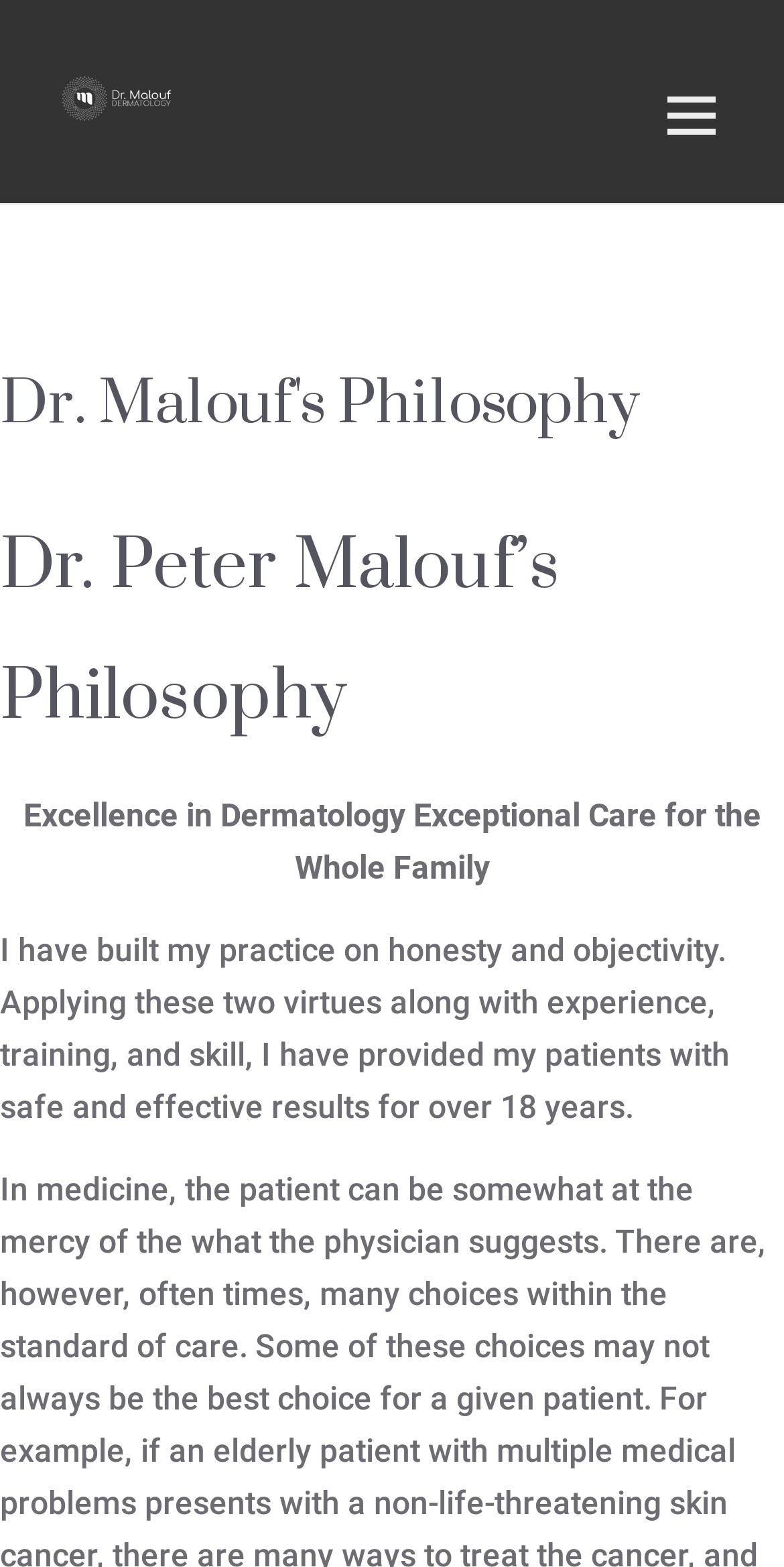Given the description of a UI element: "title="dr-malouf-dermatology-logo"", identify the bounding box coordinates of the matching element in the webpage screenshot.

[0.077, 0.048, 0.222, 0.077]